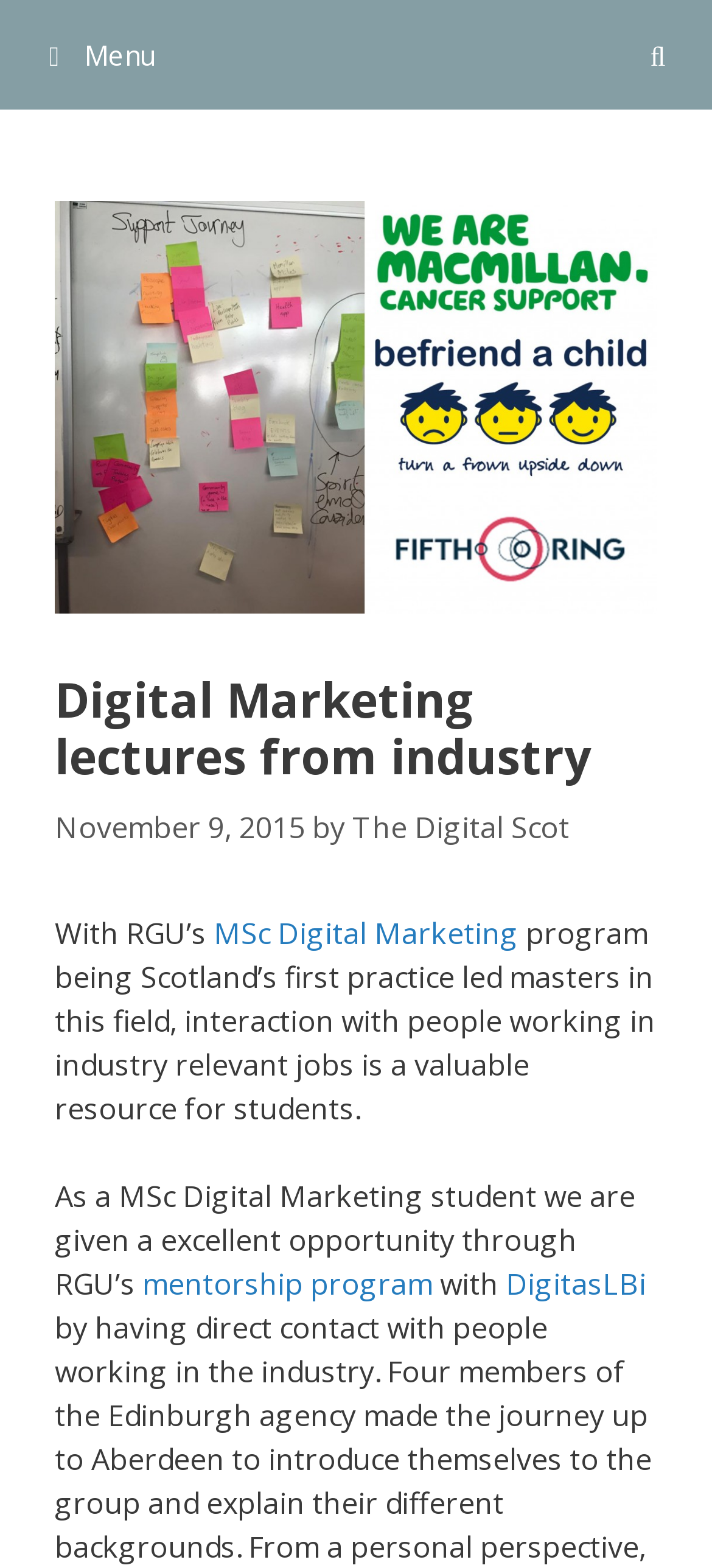What is the type of masters program mentioned? Look at the image and give a one-word or short phrase answer.

practice led masters